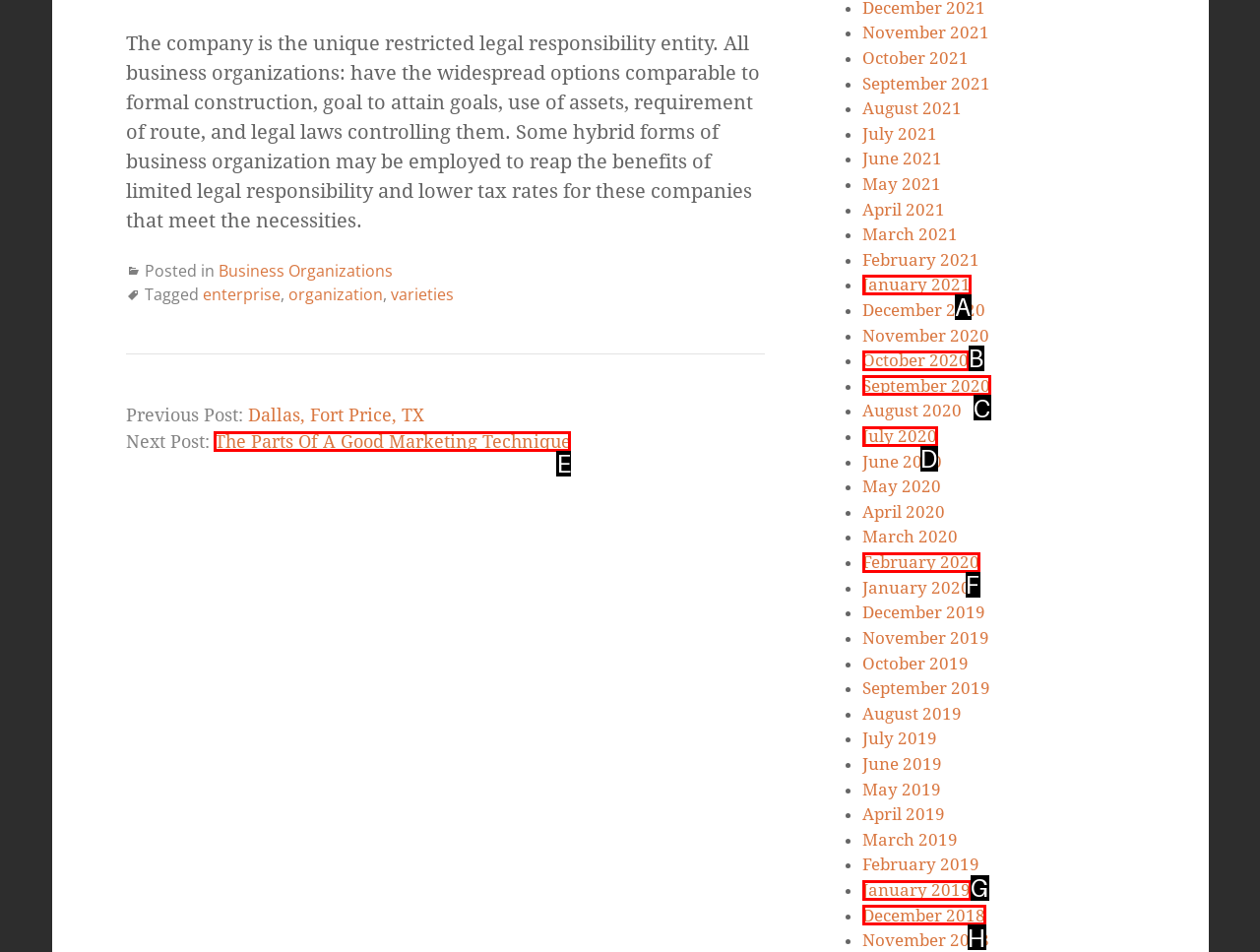Identify which lettered option to click to carry out the task: Go to the next post. Provide the letter as your answer.

E